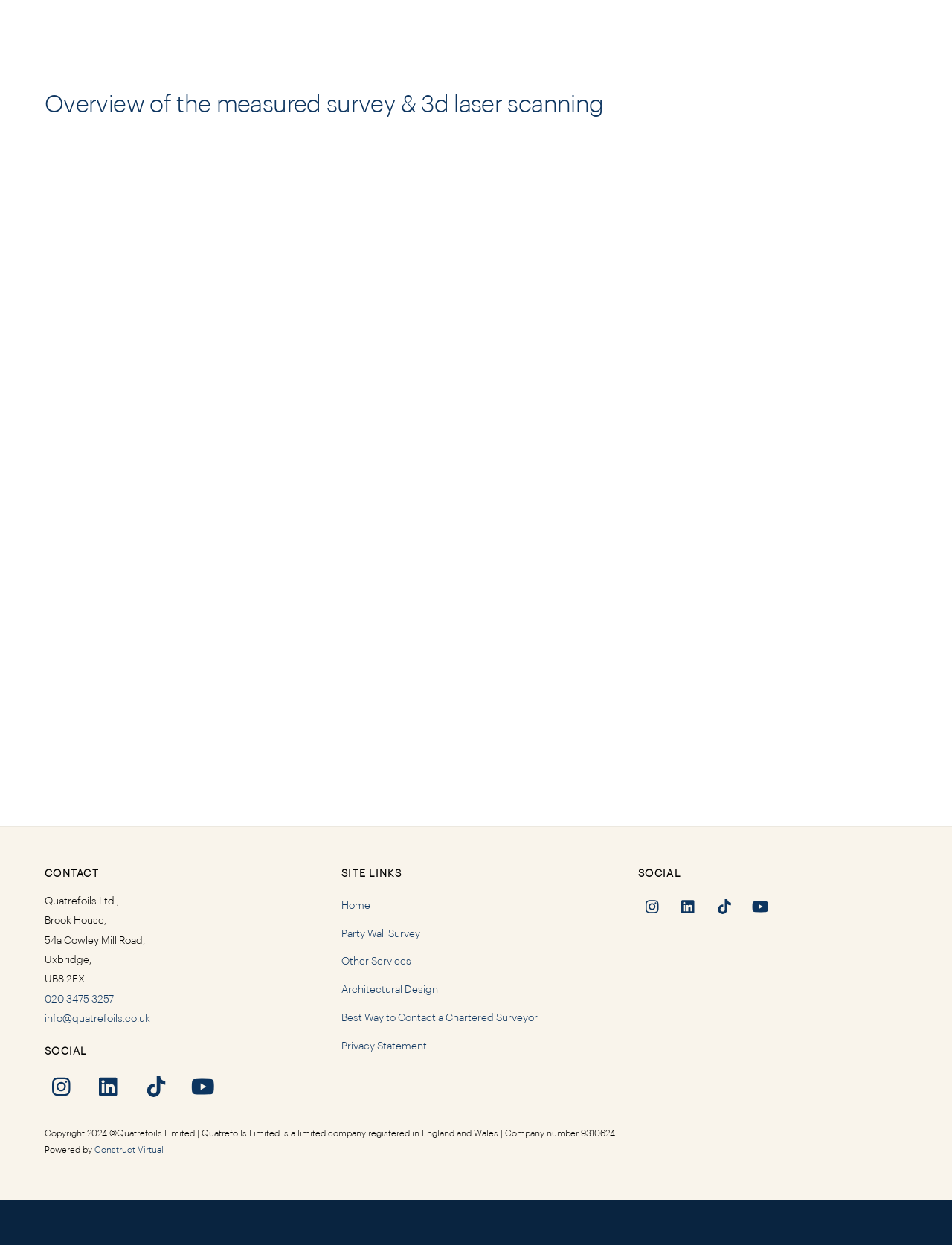What is the company's registered number?
Please provide a single word or phrase as the answer based on the screenshot.

9310624